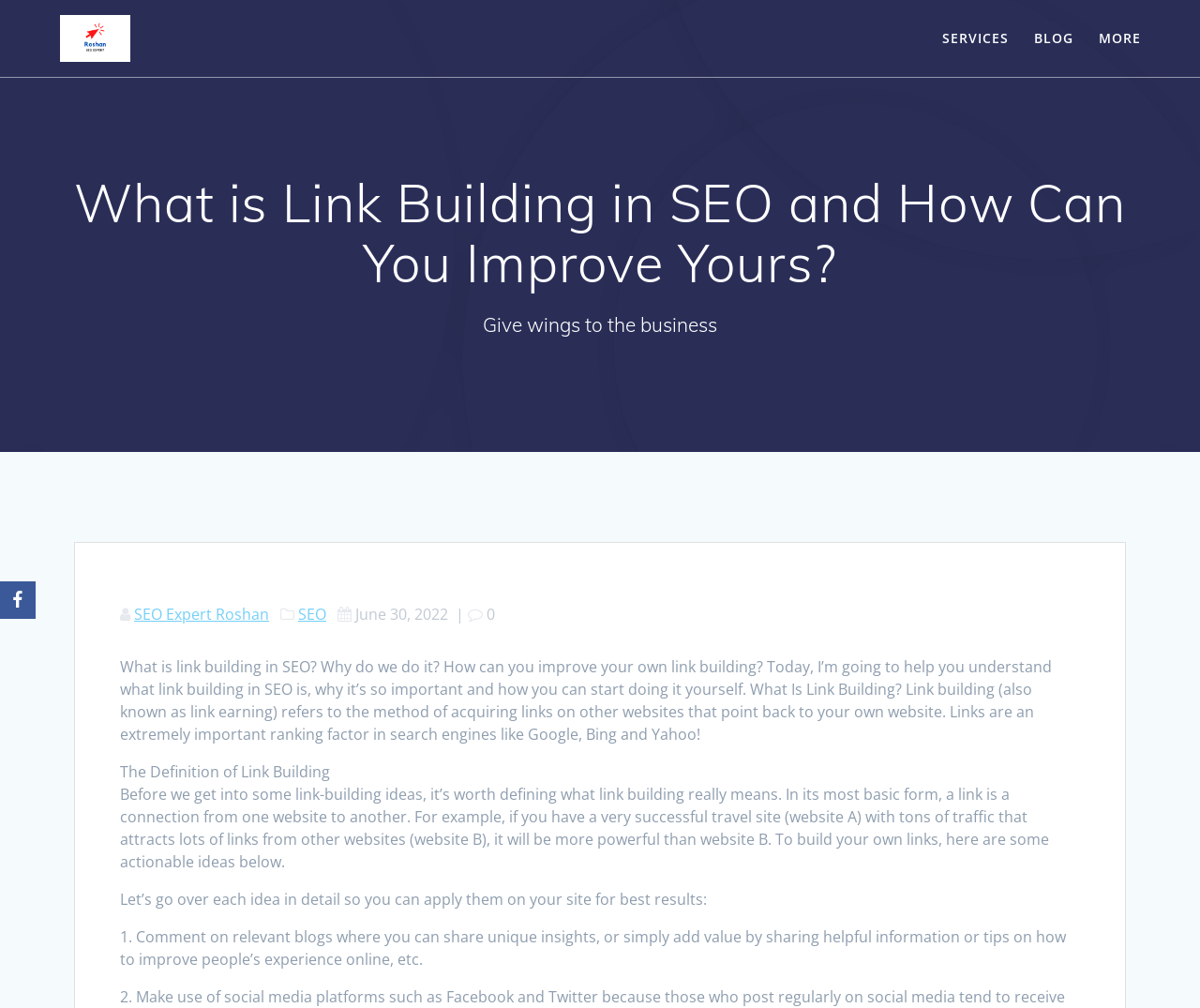Answer the question briefly using a single word or phrase: 
What is an example of sharing unique insights on relevant blogs?

Sharing helpful information or tips